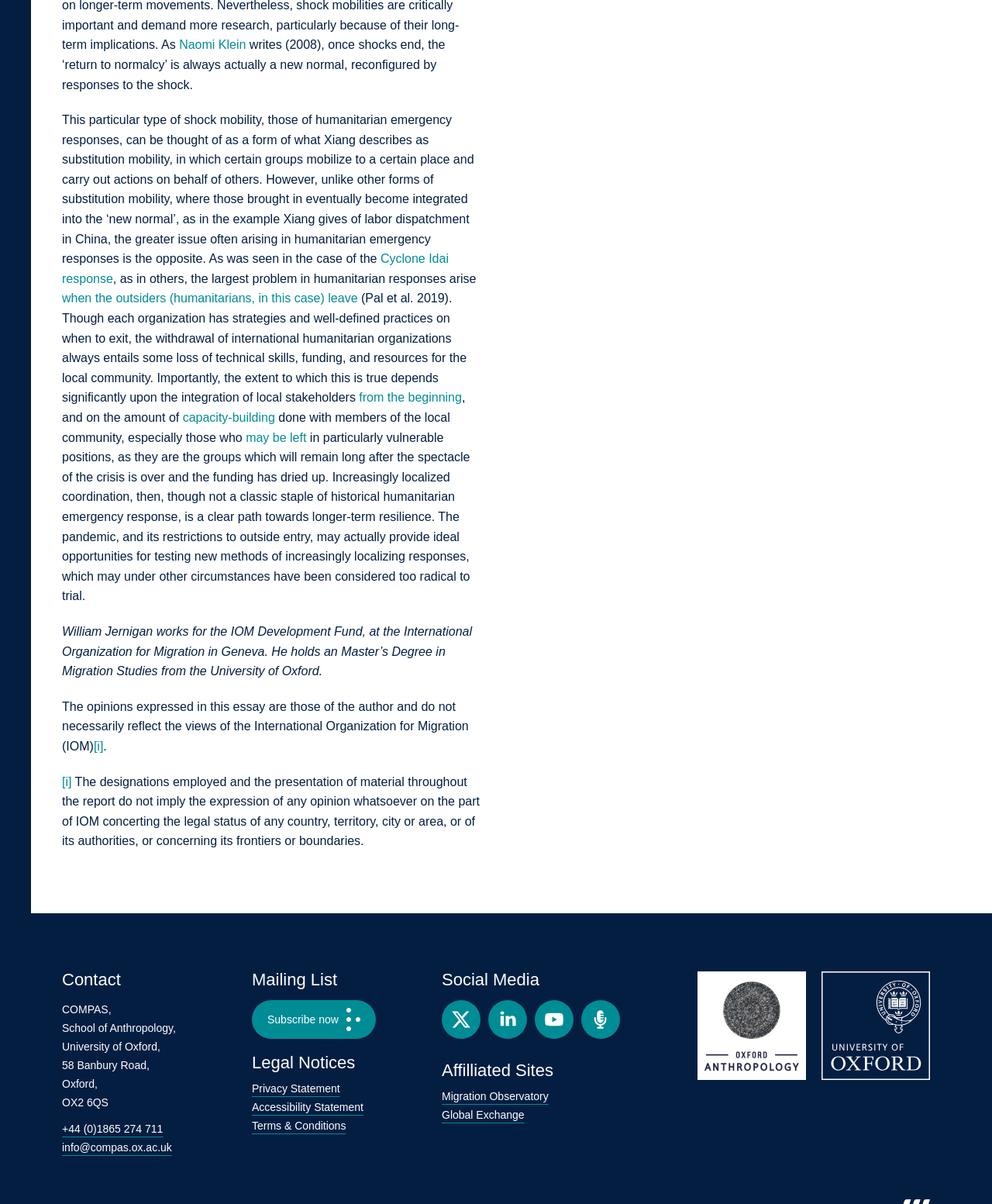Find the bounding box coordinates of the element you need to click on to perform this action: 'Visit the Migration Observatory'. The coordinates should be represented by four float values between 0 and 1, in the format [left, top, right, bottom].

[0.445, 0.905, 0.553, 0.916]